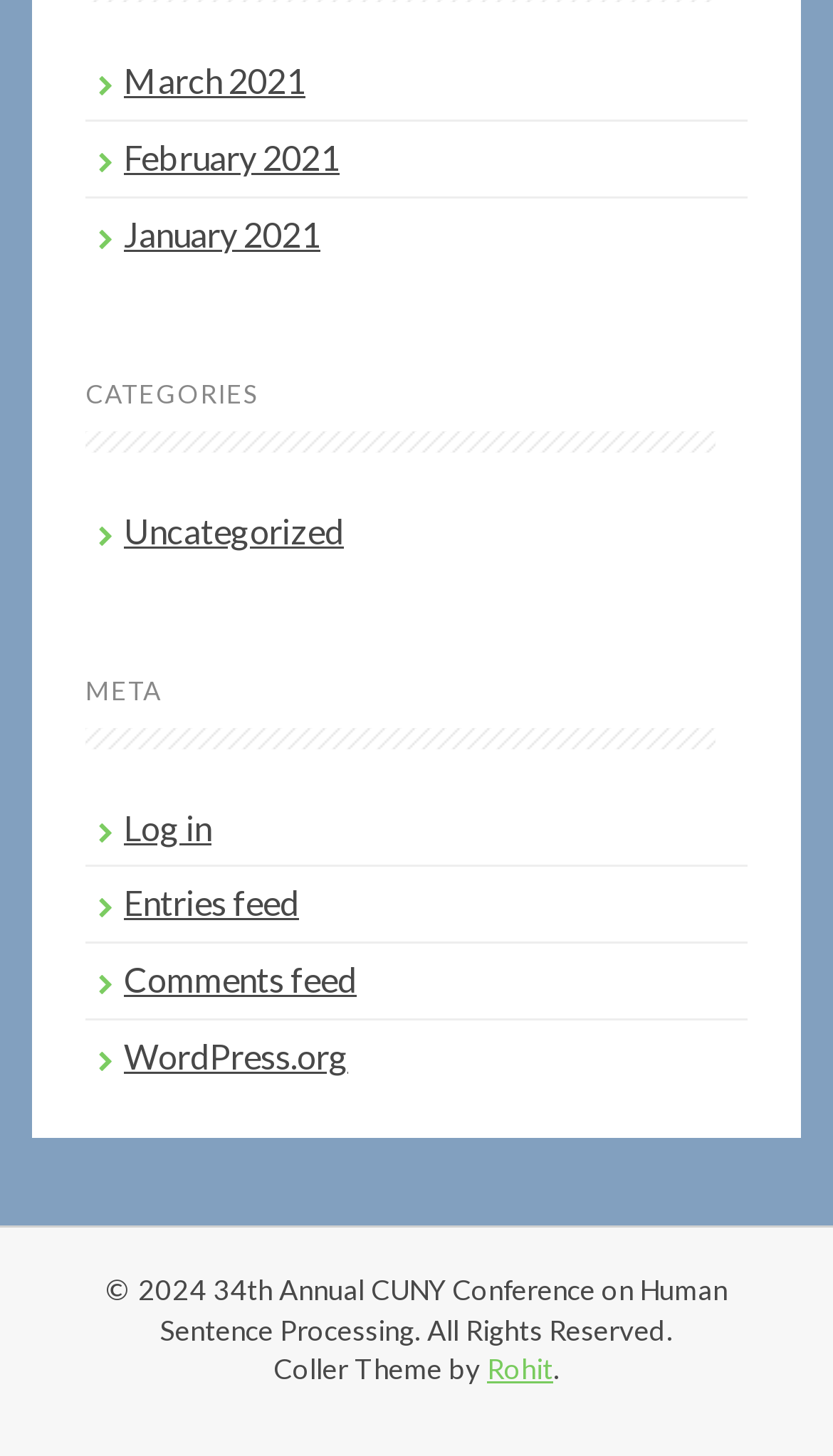What is the last item in the META section?
Based on the image, provide your answer in one word or phrase.

WordPress.org